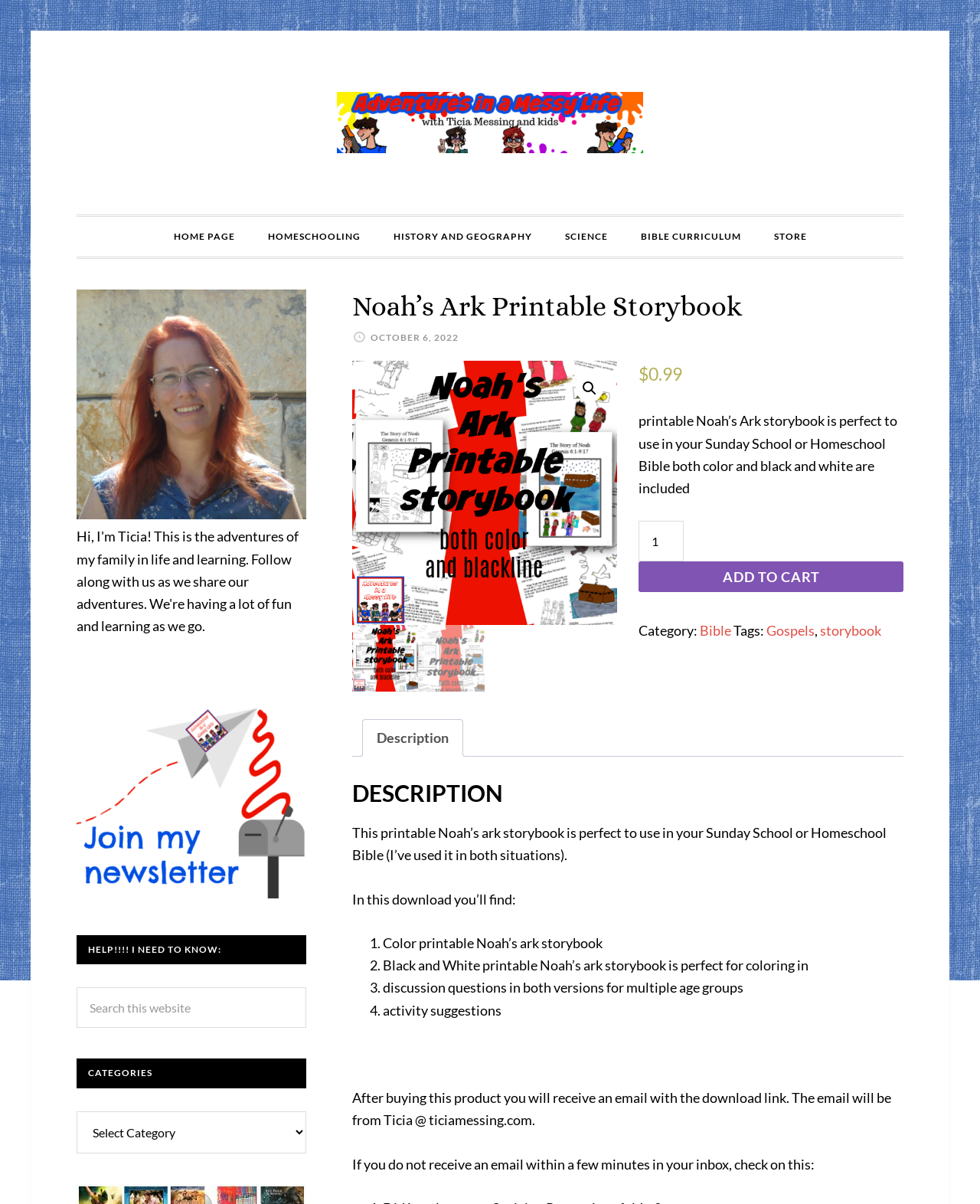Please identify the bounding box coordinates of the area I need to click to accomplish the following instruction: "Open the modal to set location and delivery/pickup".

None